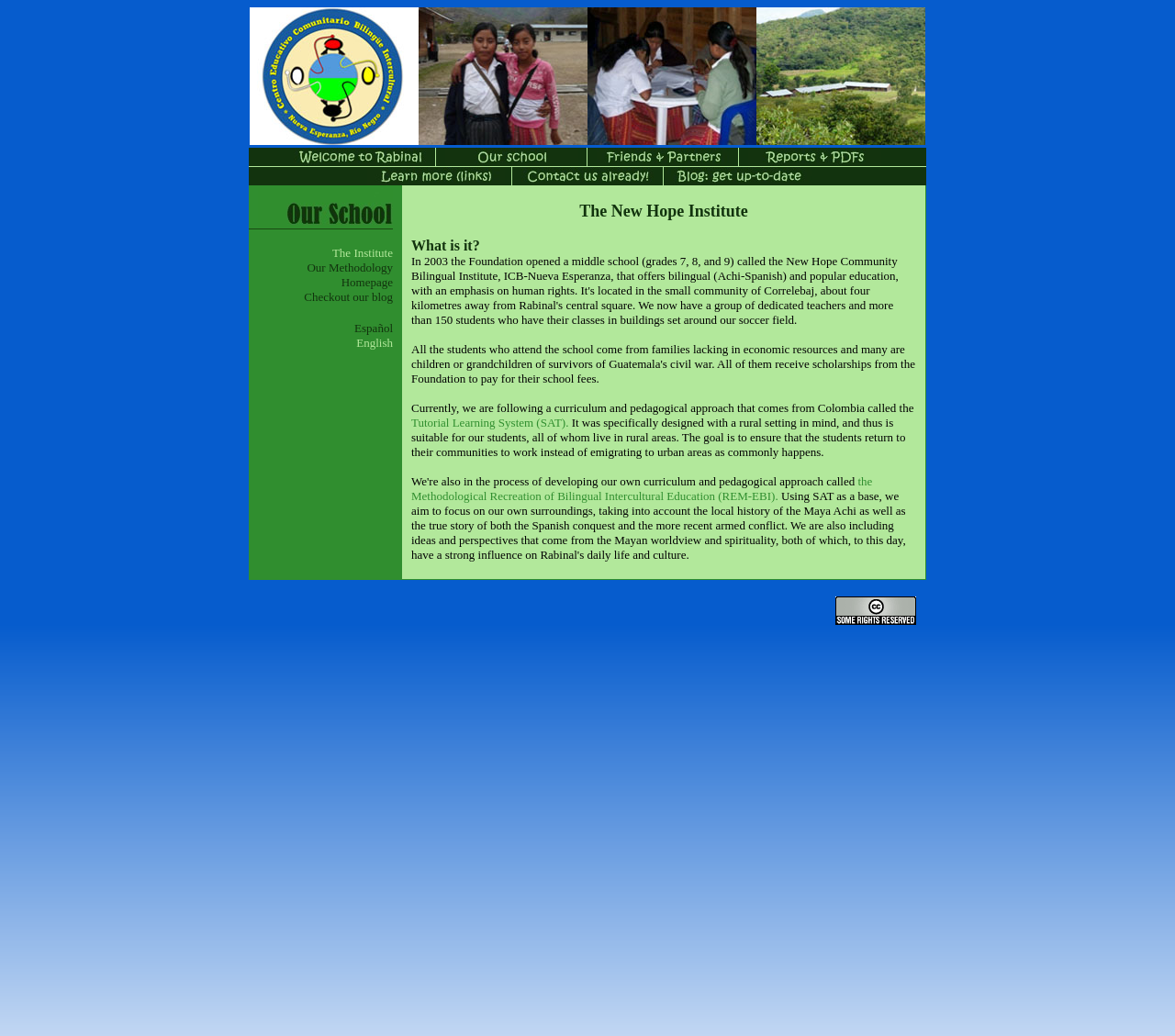Find and indicate the bounding box coordinates of the region you should select to follow the given instruction: "Click the 'Español' link".

[0.302, 0.31, 0.334, 0.323]